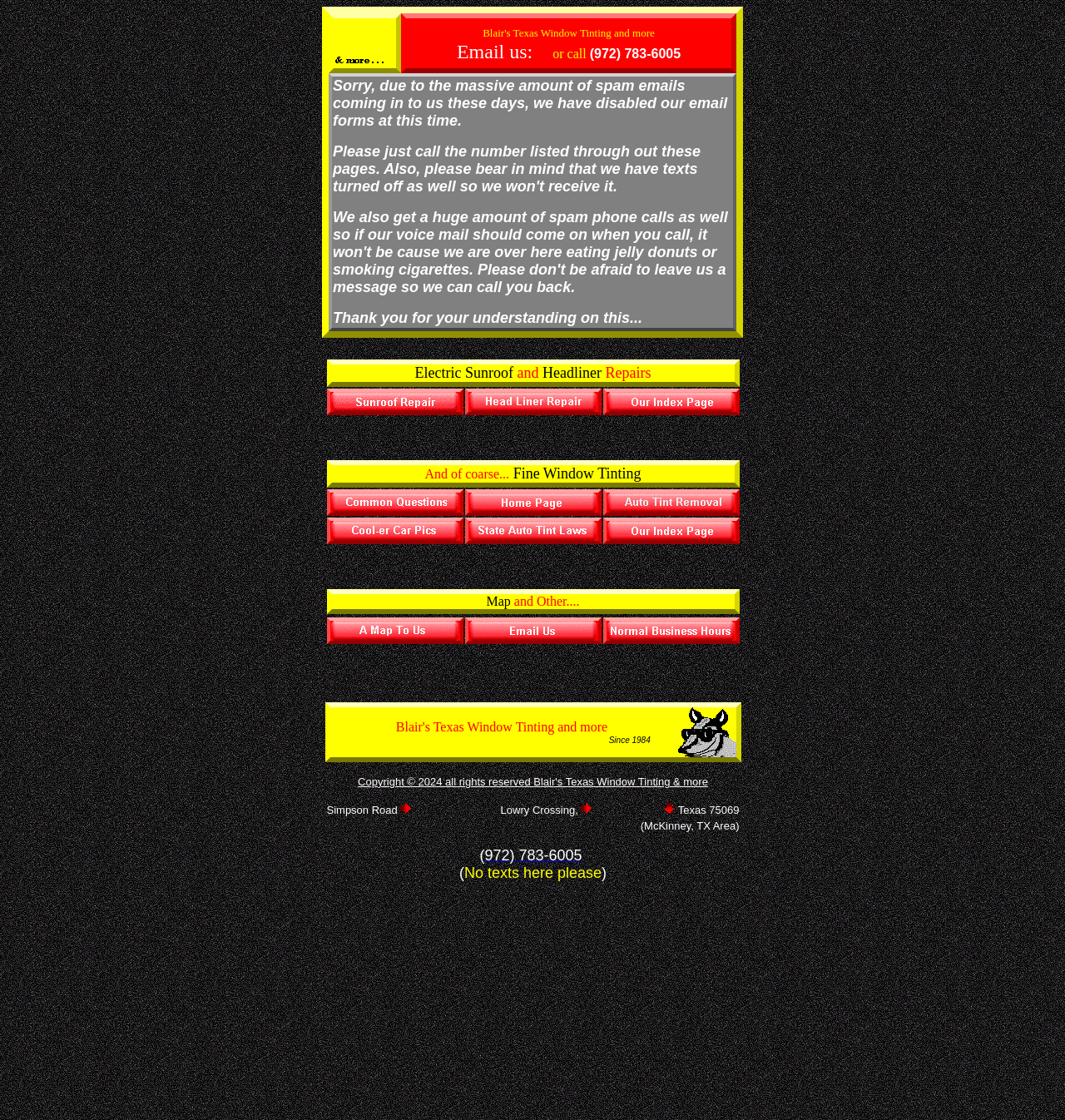What is the reason for the company's voice mail?
Using the information from the image, answer the question thoroughly.

I found the reason by reading the text in the LayoutTableCell element, which explains that the company's voice mail is due to receiving a huge amount of spam phone calls.